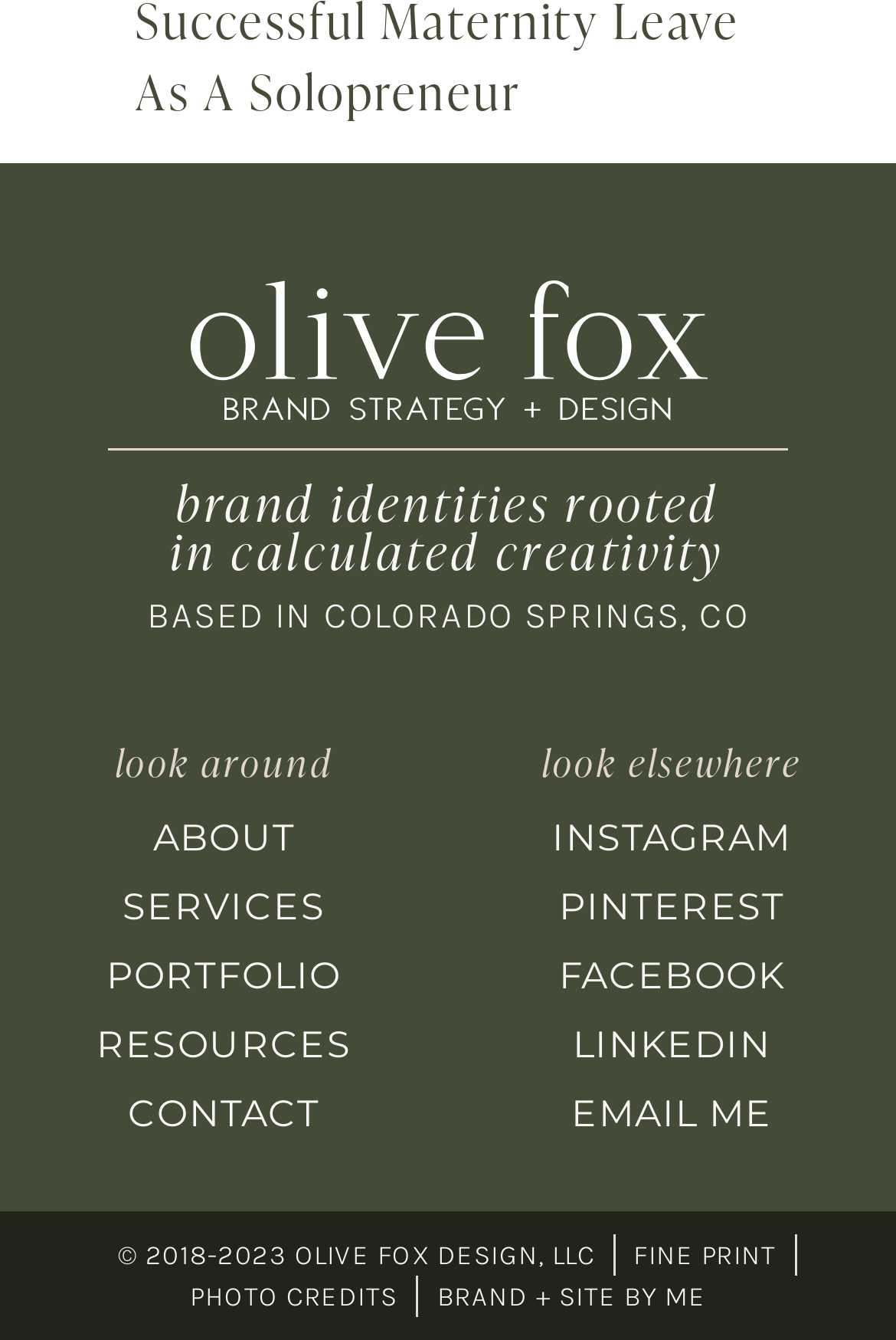Determine the bounding box coordinates of the region I should click to achieve the following instruction: "read FINE PRINT". Ensure the bounding box coordinates are four float numbers between 0 and 1, i.e., [left, top, right, bottom].

[0.707, 0.92, 0.866, 0.951]